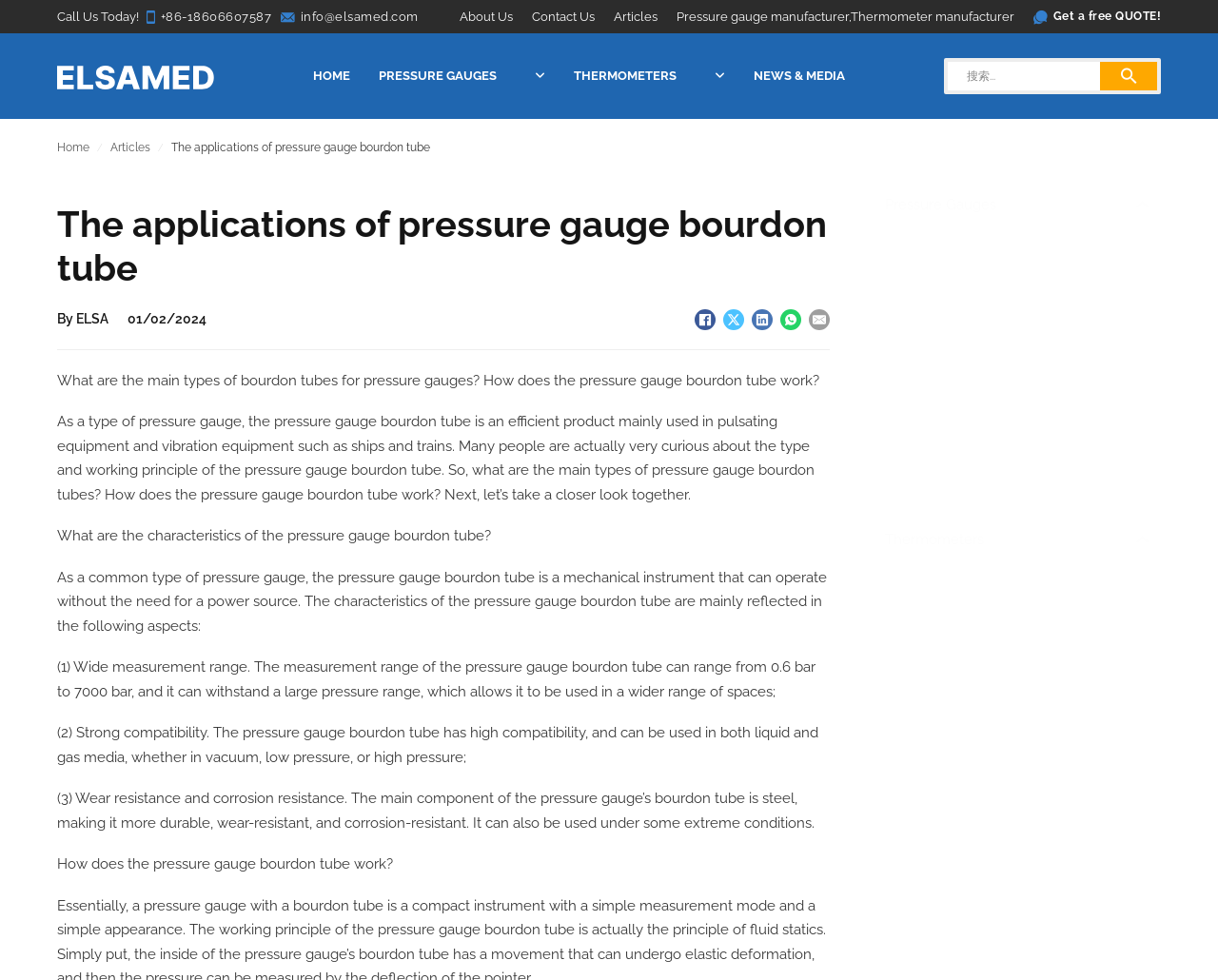Extract the bounding box of the UI element described as: "parent_node: 搜索...".

[0.903, 0.063, 0.95, 0.092]